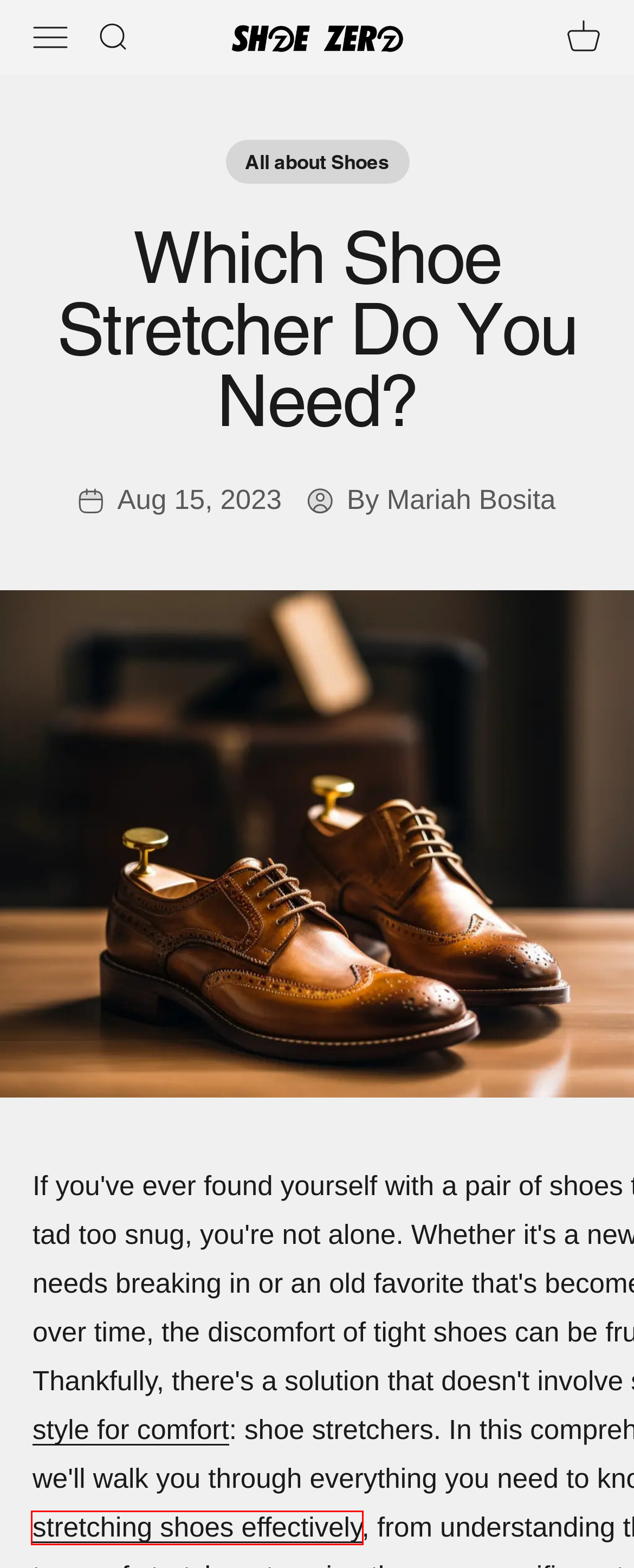A screenshot of a webpage is provided, featuring a red bounding box around a specific UI element. Identify the webpage description that most accurately reflects the new webpage after interacting with the selected element. Here are the candidates:
A. Kids Shoes & Sneakers | Custom Shoes for Kids | Shoe Zero's Children’s Shoes
B. Design your Own Boots | Custom Boots Collection | Shoe Zero
C. How to Stretch Shoes: Effective Methods for a Better Fit | Shoe Zero
D. Perfect Shoe Sizing Guide: Find Your Ideal Fit Today | Shoe Zero
E. Shoes Foot Pain Relief: Comfy Footwear for Ultimate Comfort | Shoe Zero
F. Knowing the Advantages of Custom-Made Footwear | Shoe Zero
G. Custom Shoes | Design your own Custom Made Shoes | Shoe Zero
H. Low Tops Custom Sneakers | Shoe Zero

C